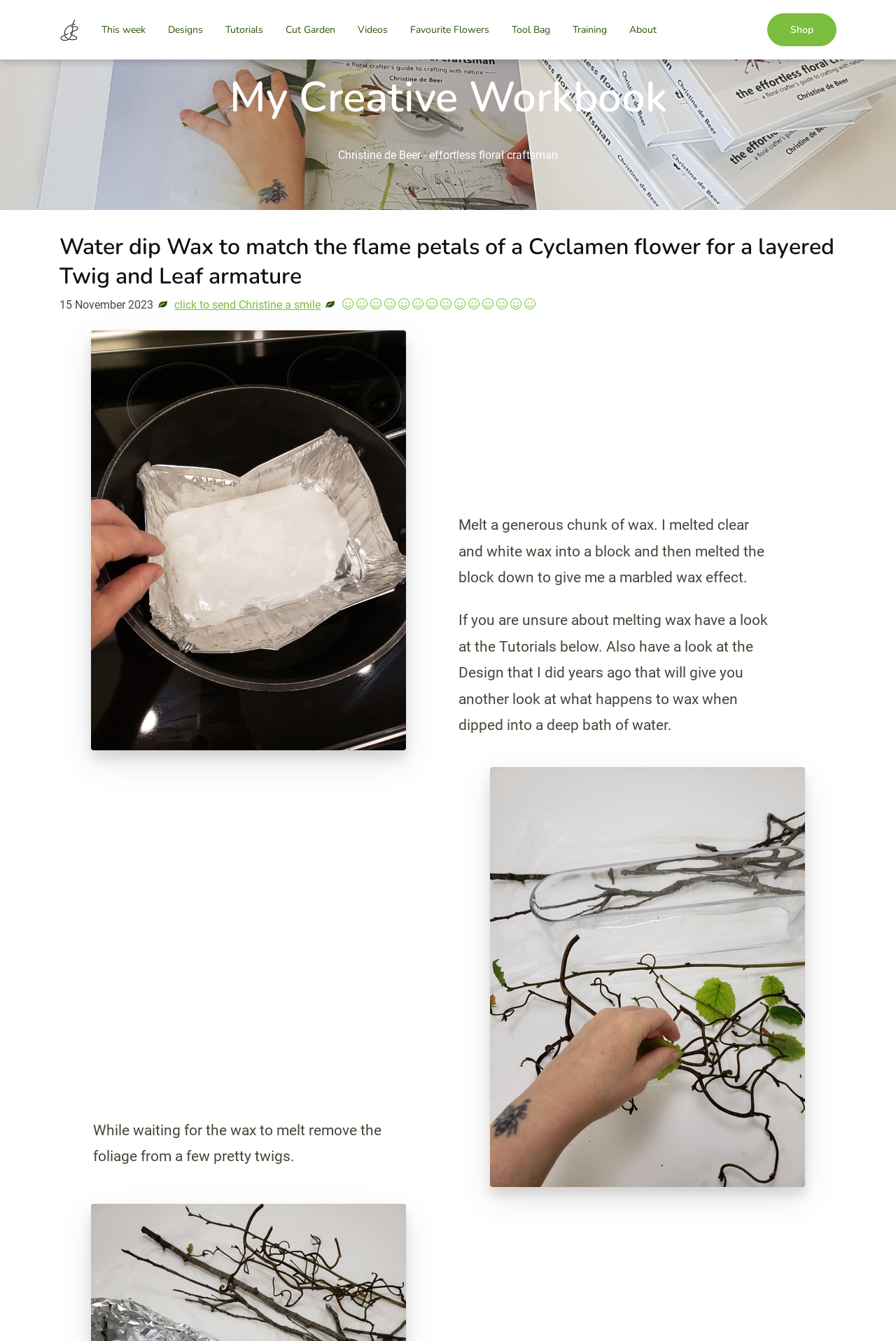What is being removed from the twigs in the tutorial?
Please describe in detail the information shown in the image to answer the question.

The webpage provides a tutorial on creating a layered Twig and Leaf armature, and one of the steps involves removing the foliage from a few pretty twigs. This is mentioned in the static text element that describes the process of preparing the twigs.